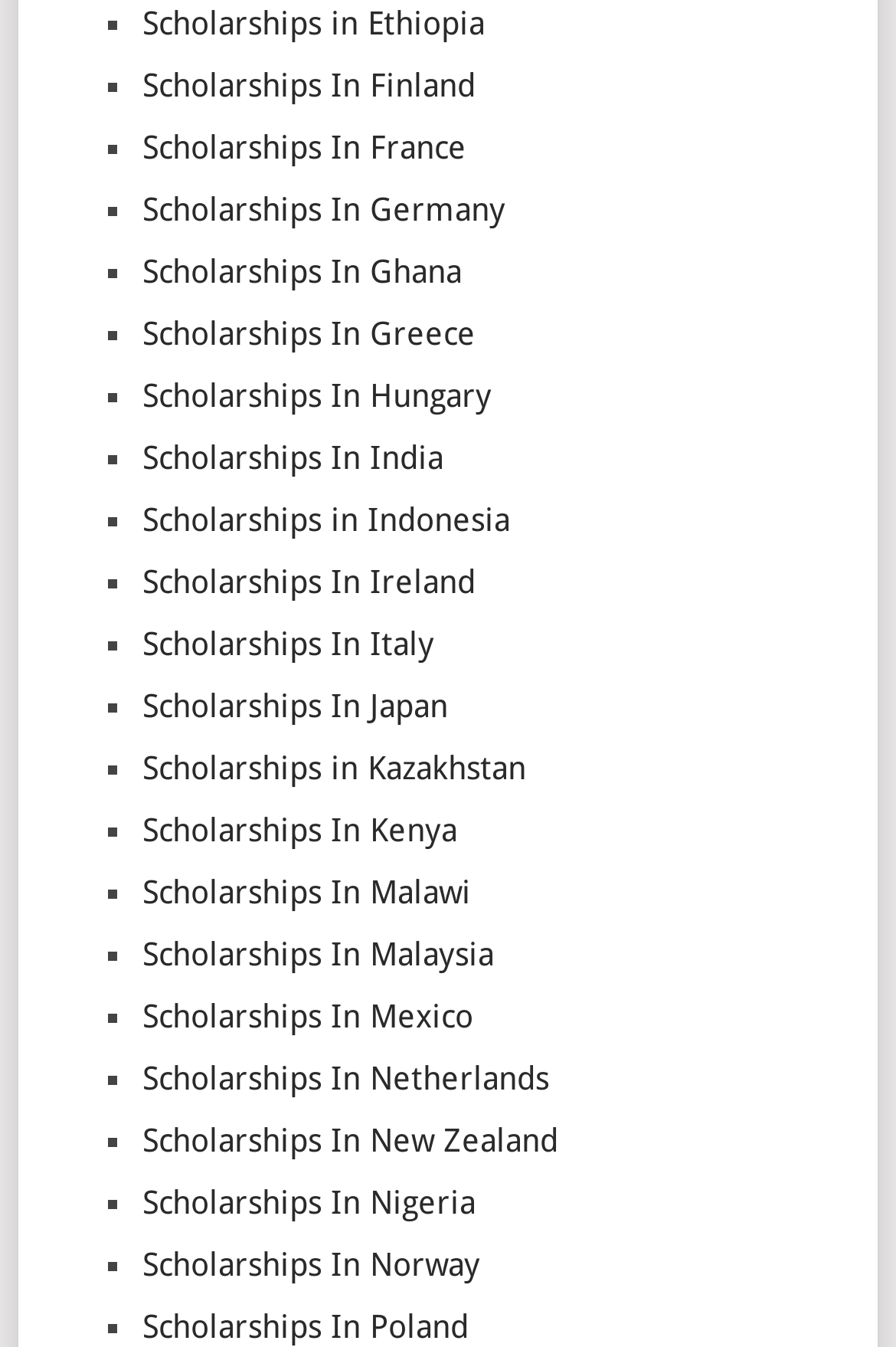Please provide a one-word or short phrase answer to the question:
What is the last country listed on the webpage?

Poland